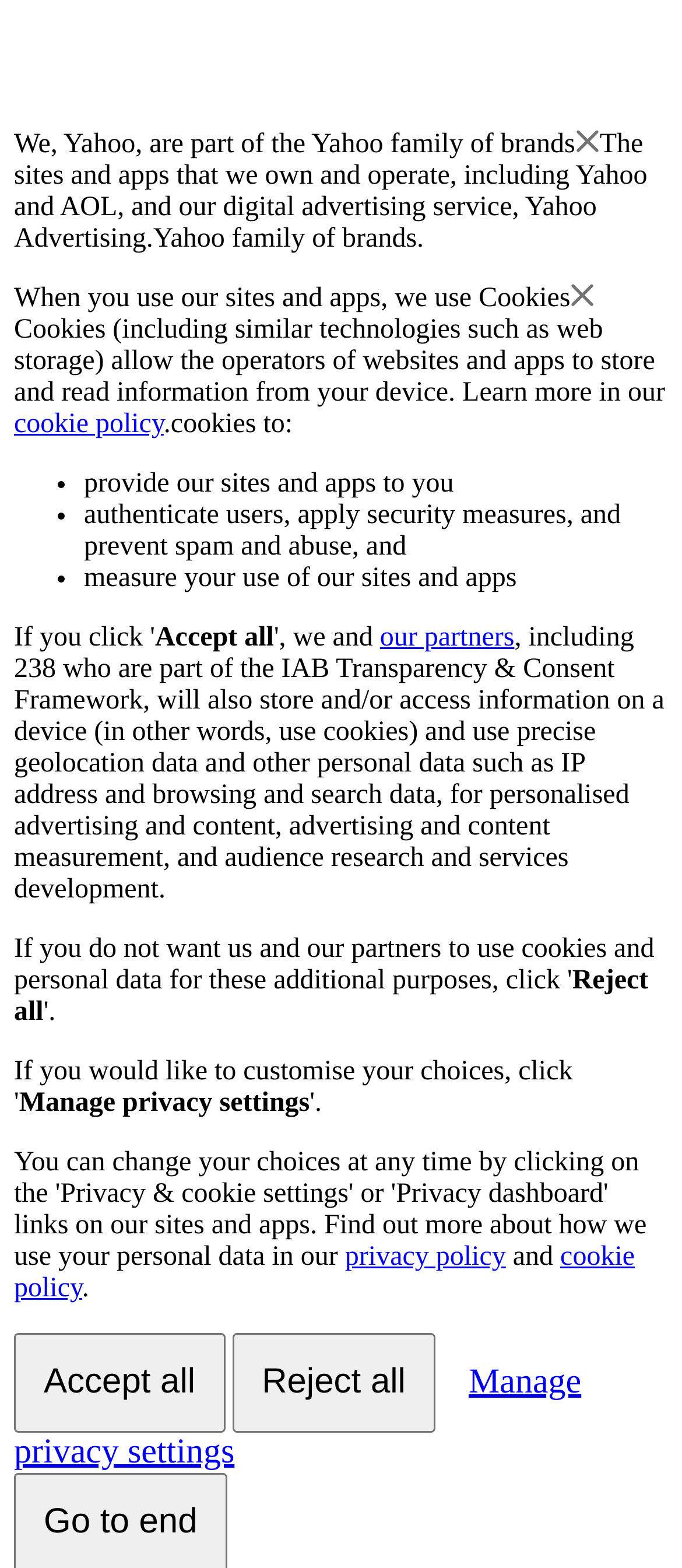Using the information from the screenshot, answer the following question thoroughly:
What is the purpose of the IAB Transparency & Consent Framework?

The webpage mentions that partners, including those part of the IAB Transparency & Consent Framework, use cookies for personalized advertising and content, among other purposes.